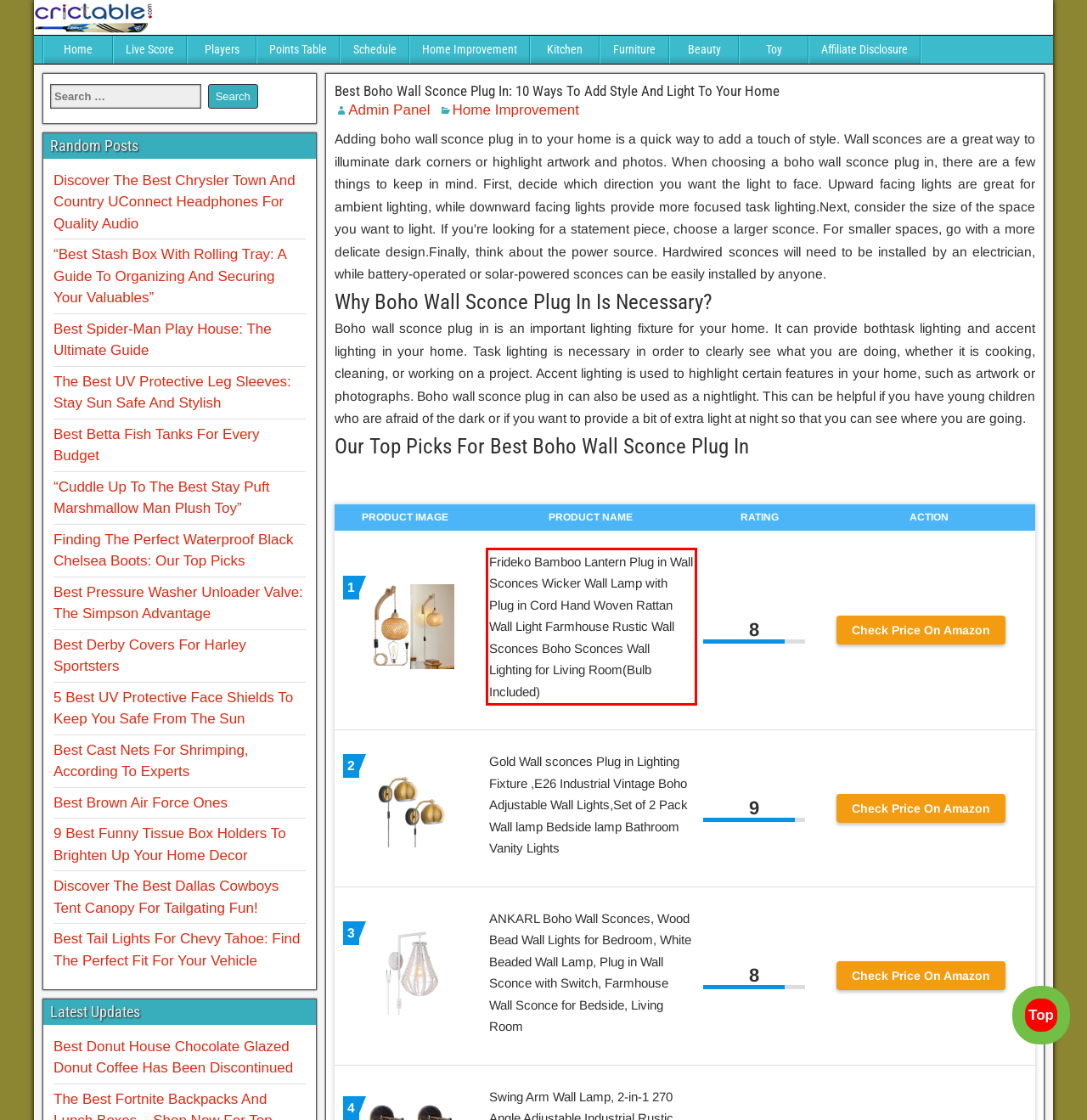Observe the screenshot of the webpage that includes a red rectangle bounding box. Conduct OCR on the content inside this red bounding box and generate the text.

Frideko Bamboo Lantern Plug in Wall Sconces Wicker Wall Lamp with Plug in Cord Hand Woven Rattan Wall Light Farmhouse Rustic Wall Sconces Boho Sconces Wall Lighting for Living Room(Bulb Included)